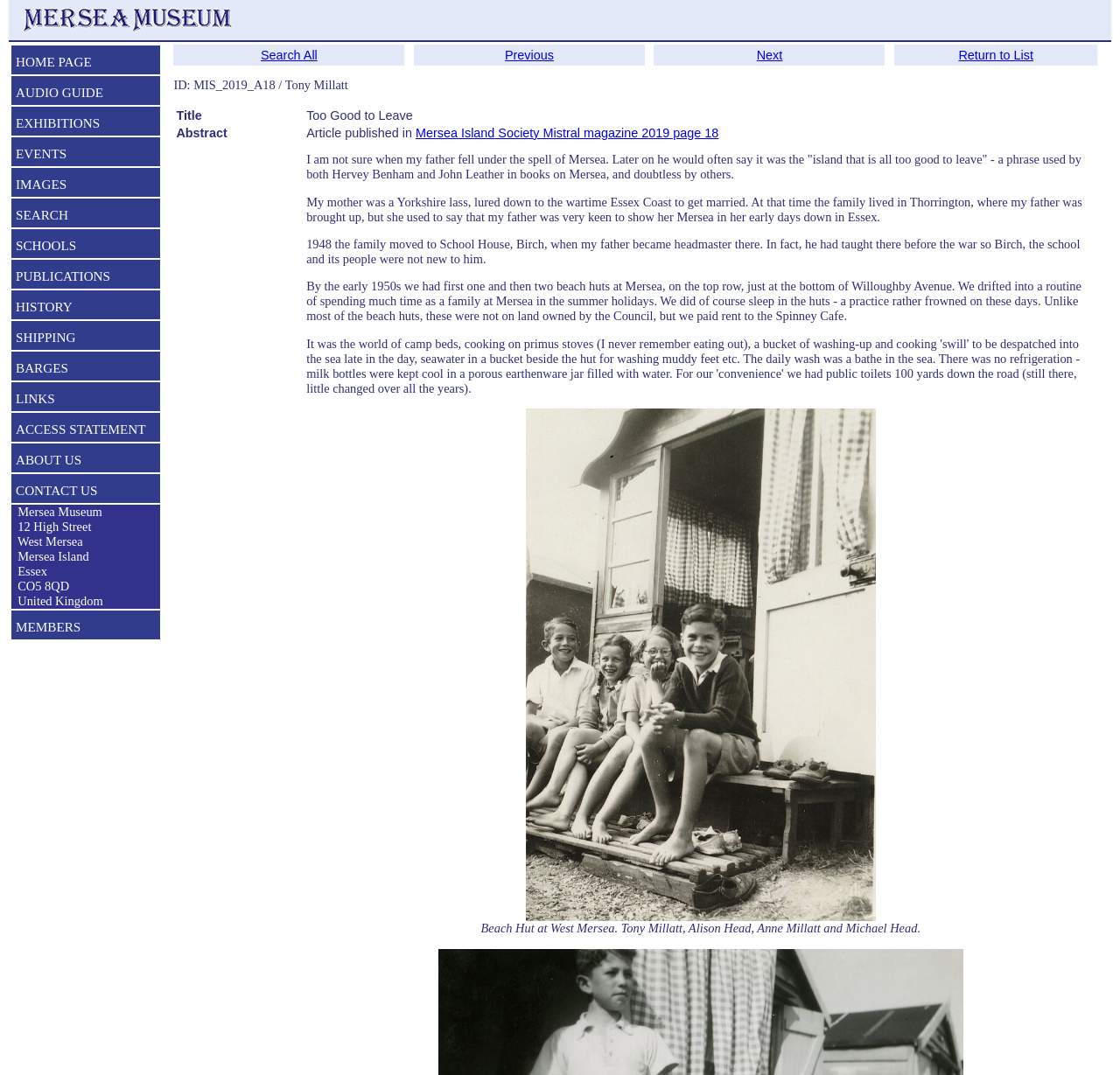Specify the bounding box coordinates of the region I need to click to perform the following instruction: "Search for something". The coordinates must be four float numbers in the range of 0 to 1, i.e., [left, top, right, bottom].

[0.233, 0.045, 0.283, 0.058]